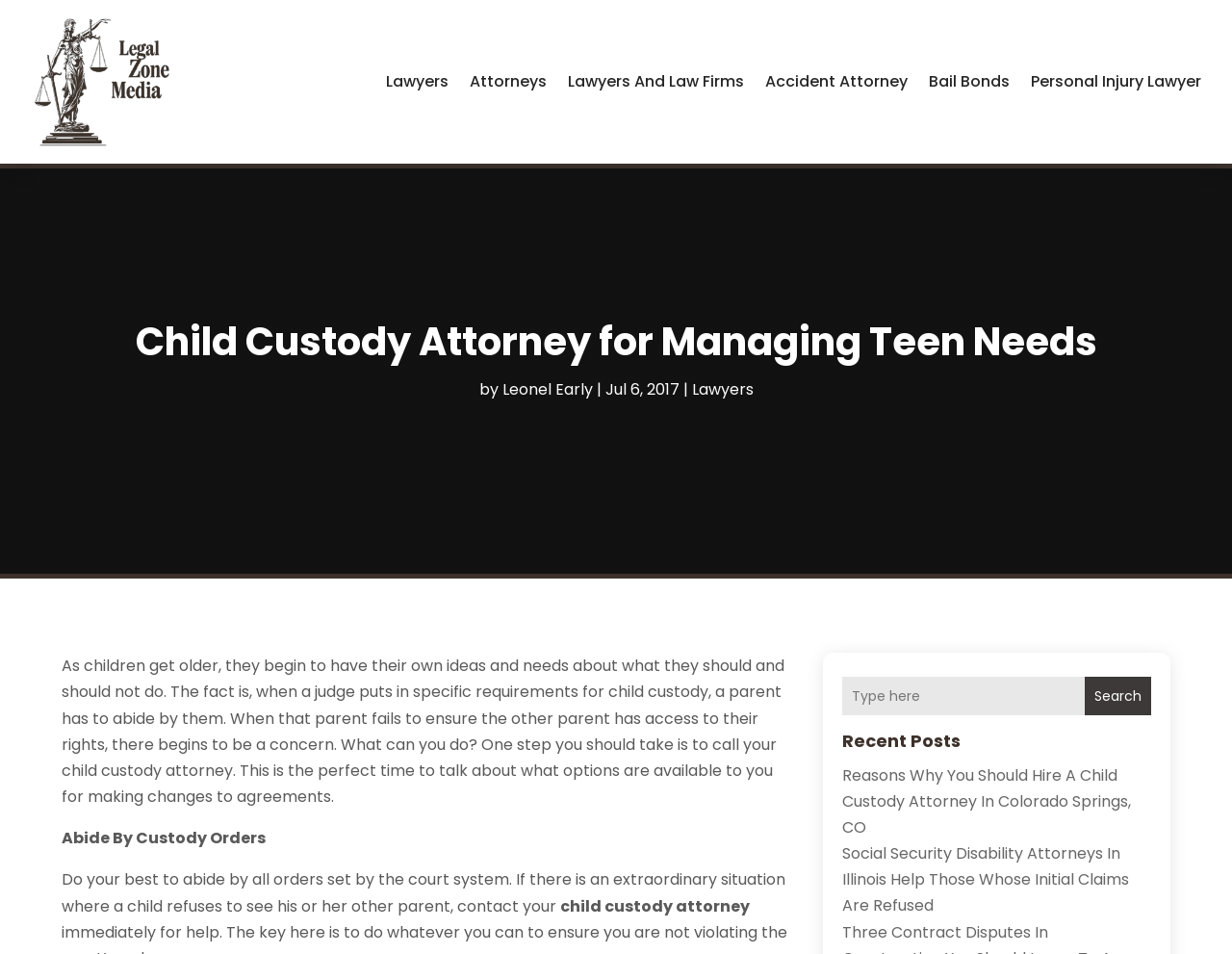Determine the bounding box coordinates of the clickable region to execute the instruction: "Contact a 'Personal Injury Lawyer'". The coordinates should be four float numbers between 0 and 1, denoted as [left, top, right, bottom].

[0.837, 0.01, 0.975, 0.161]